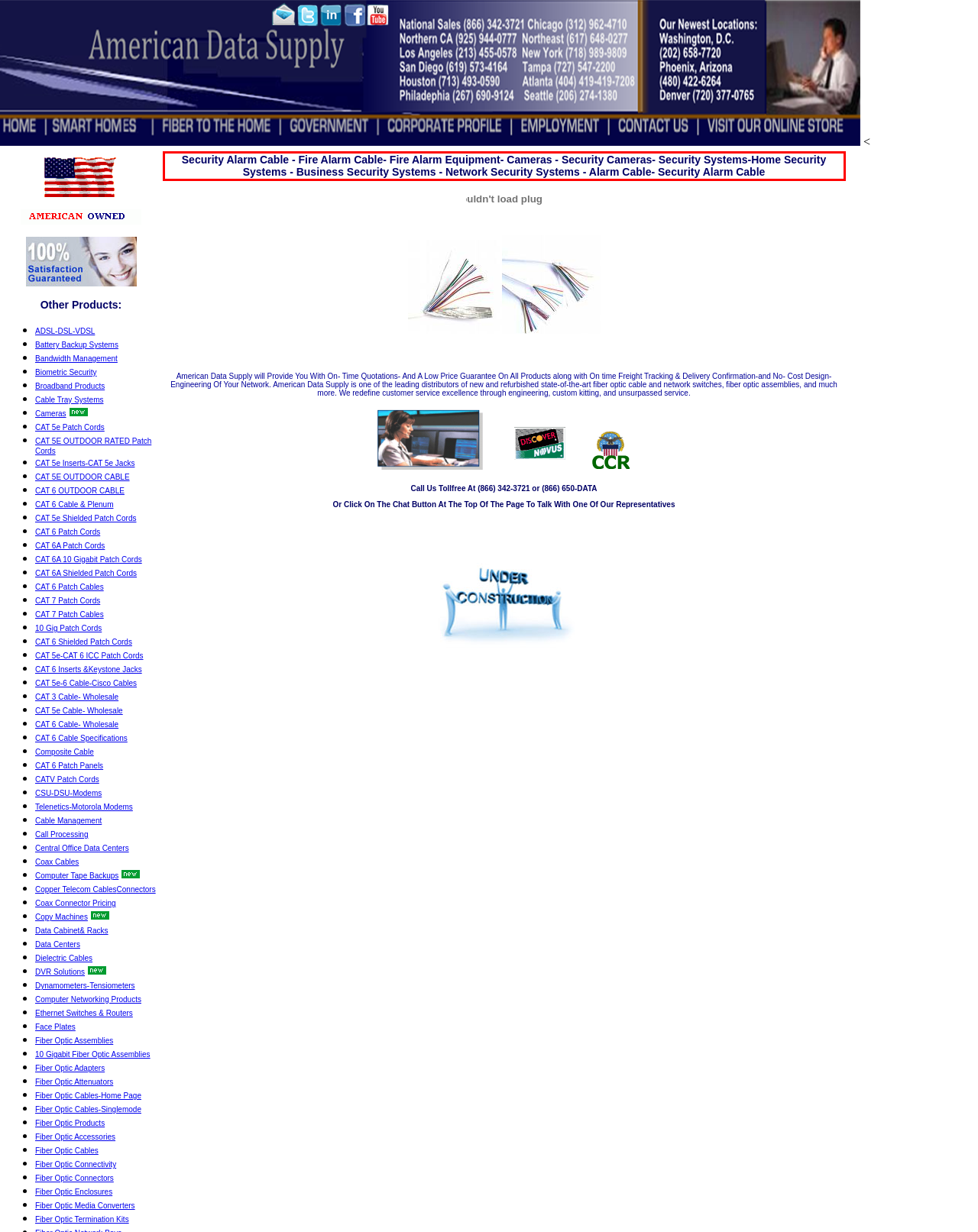Given a screenshot of a webpage with a red bounding box, please identify and retrieve the text inside the red rectangle.

Security Alarm Cable - Fire Alarm Cable- Fire Alarm Equipment- Cameras - Security Cameras- Security Systems-Home Security Systems - Business Security Systems - Network Security Systems - Alarm Cable- Security Alarm Cable